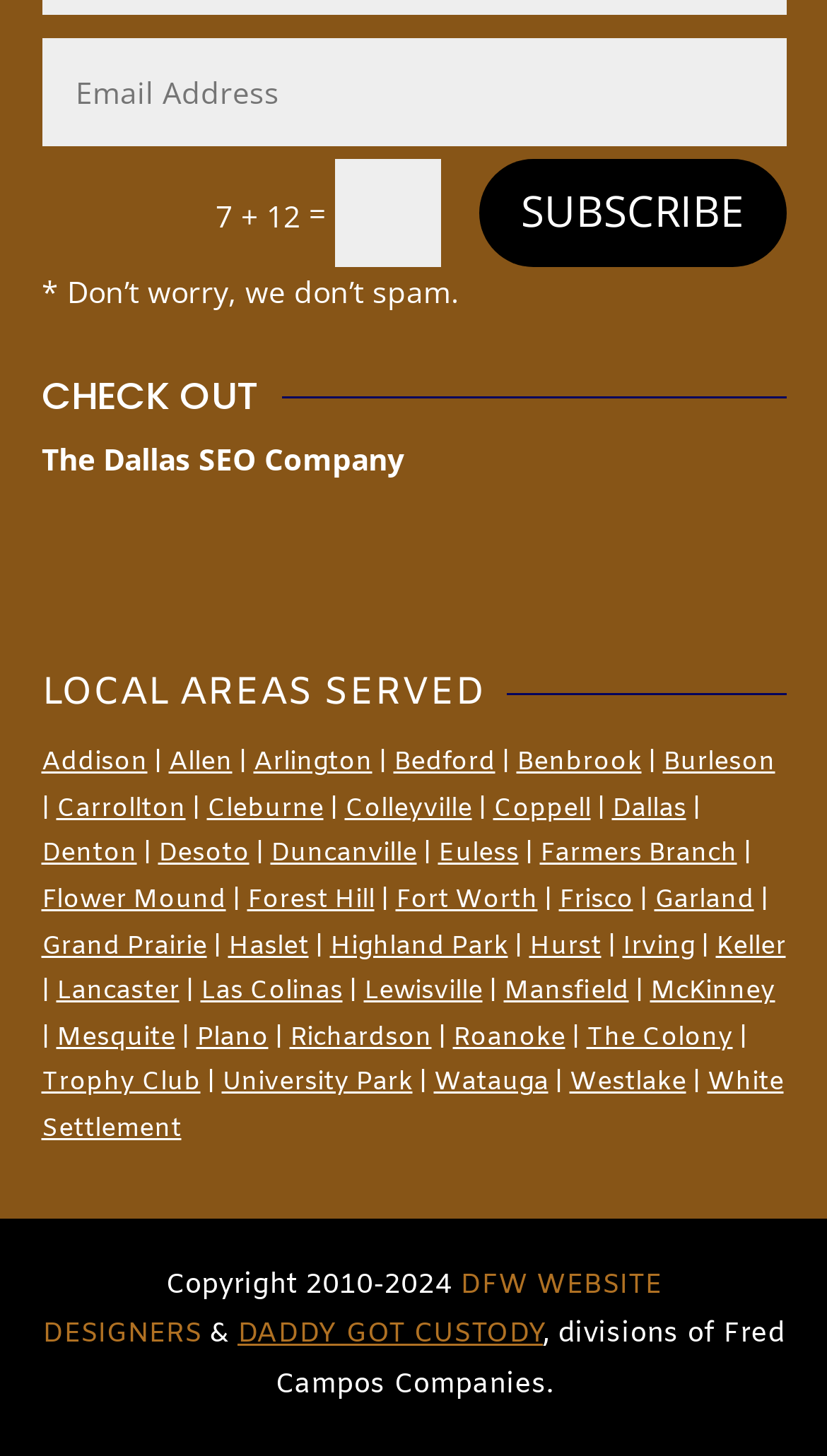Identify the bounding box for the described UI element: "Daddy Got Custody".

[0.287, 0.905, 0.656, 0.929]